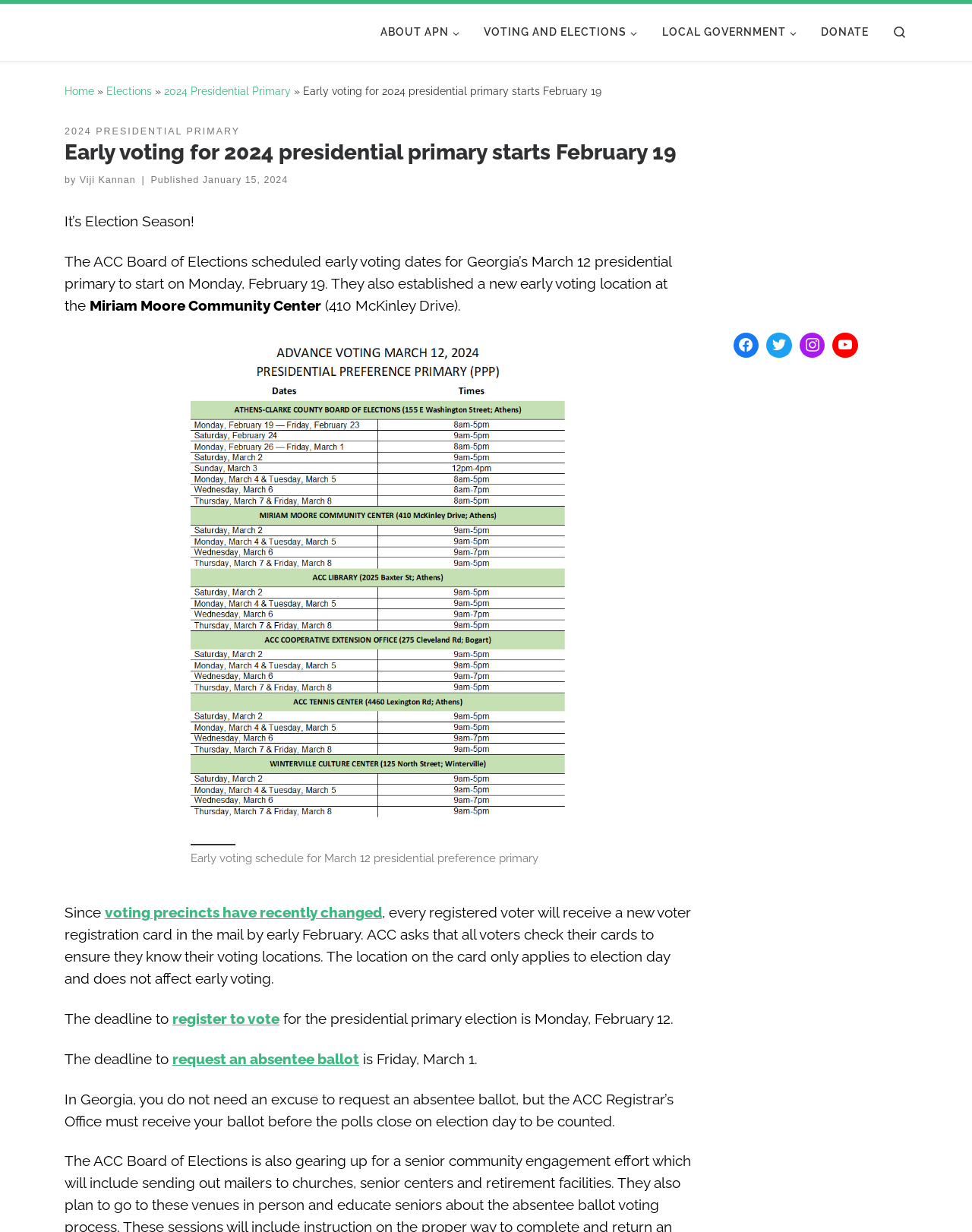Locate the UI element described as follows: "January 15, 2024". Return the bounding box coordinates as four float numbers between 0 and 1 in the order [left, top, right, bottom].

[0.208, 0.142, 0.296, 0.15]